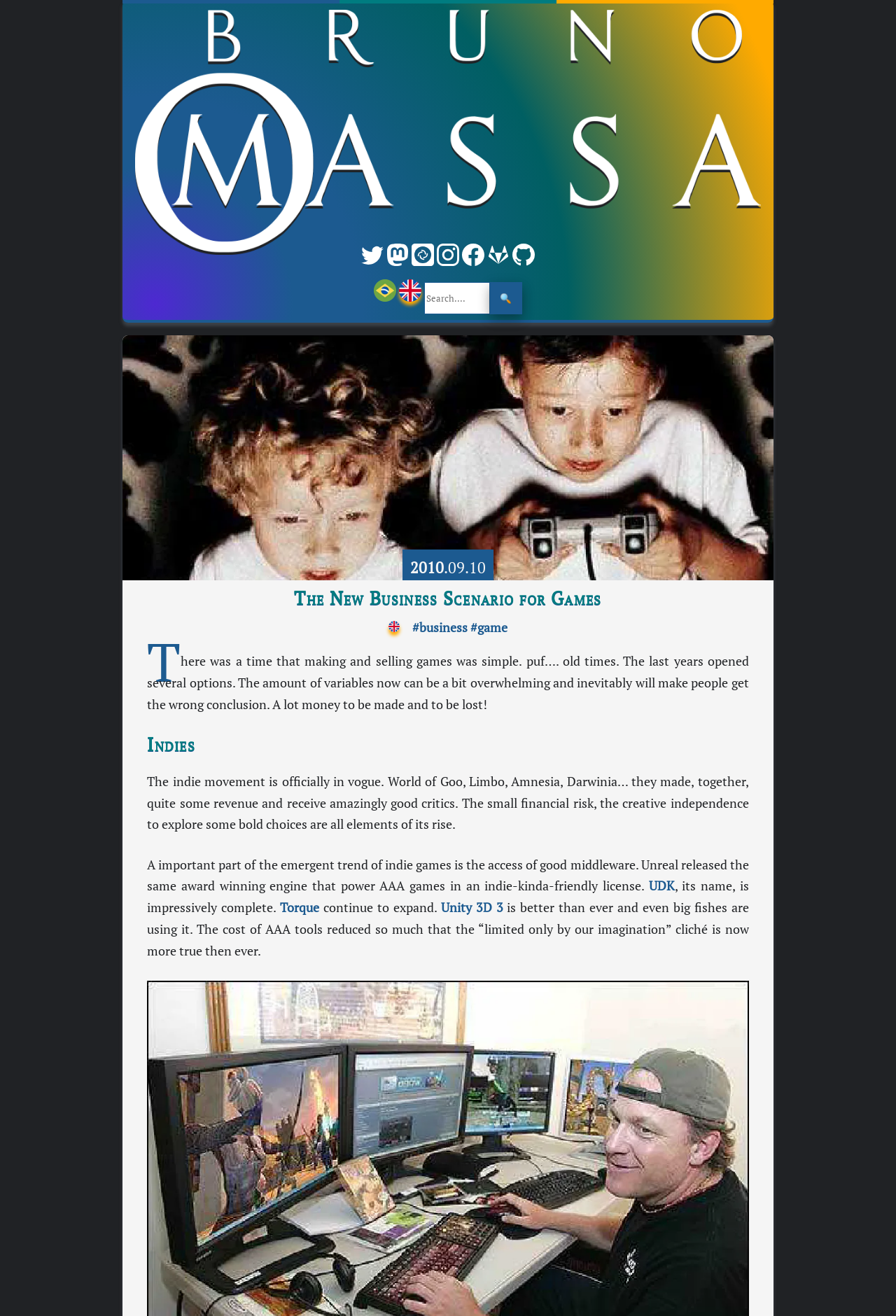Determine the coordinates of the bounding box for the clickable area needed to execute this instruction: "Search for something".

[0.474, 0.214, 0.547, 0.239]